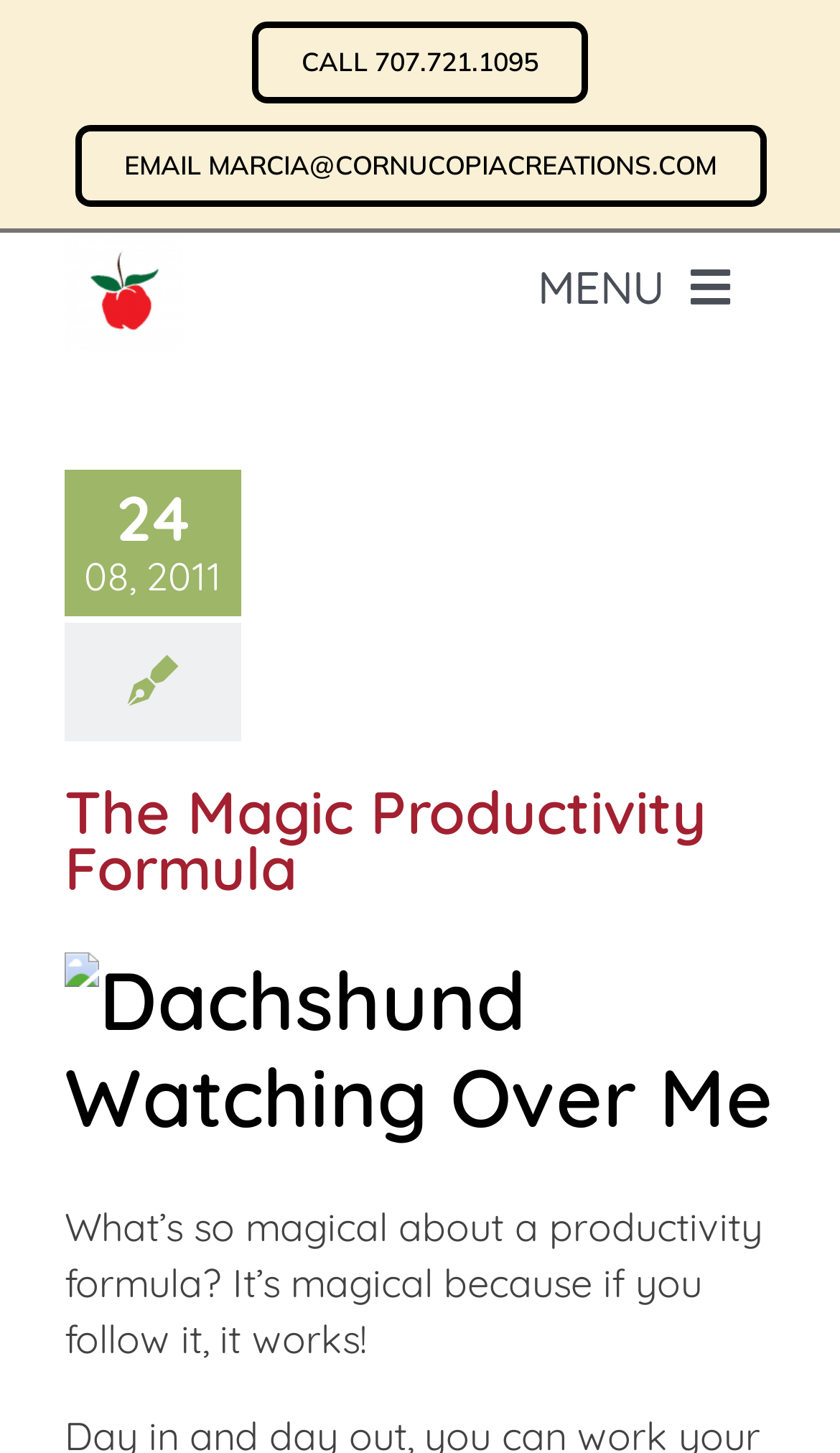Please identify the bounding box coordinates of the element I should click to complete this instruction: 'Call the phone number'. The coordinates should be given as four float numbers between 0 and 1, like this: [left, top, right, bottom].

[0.3, 0.015, 0.7, 0.071]